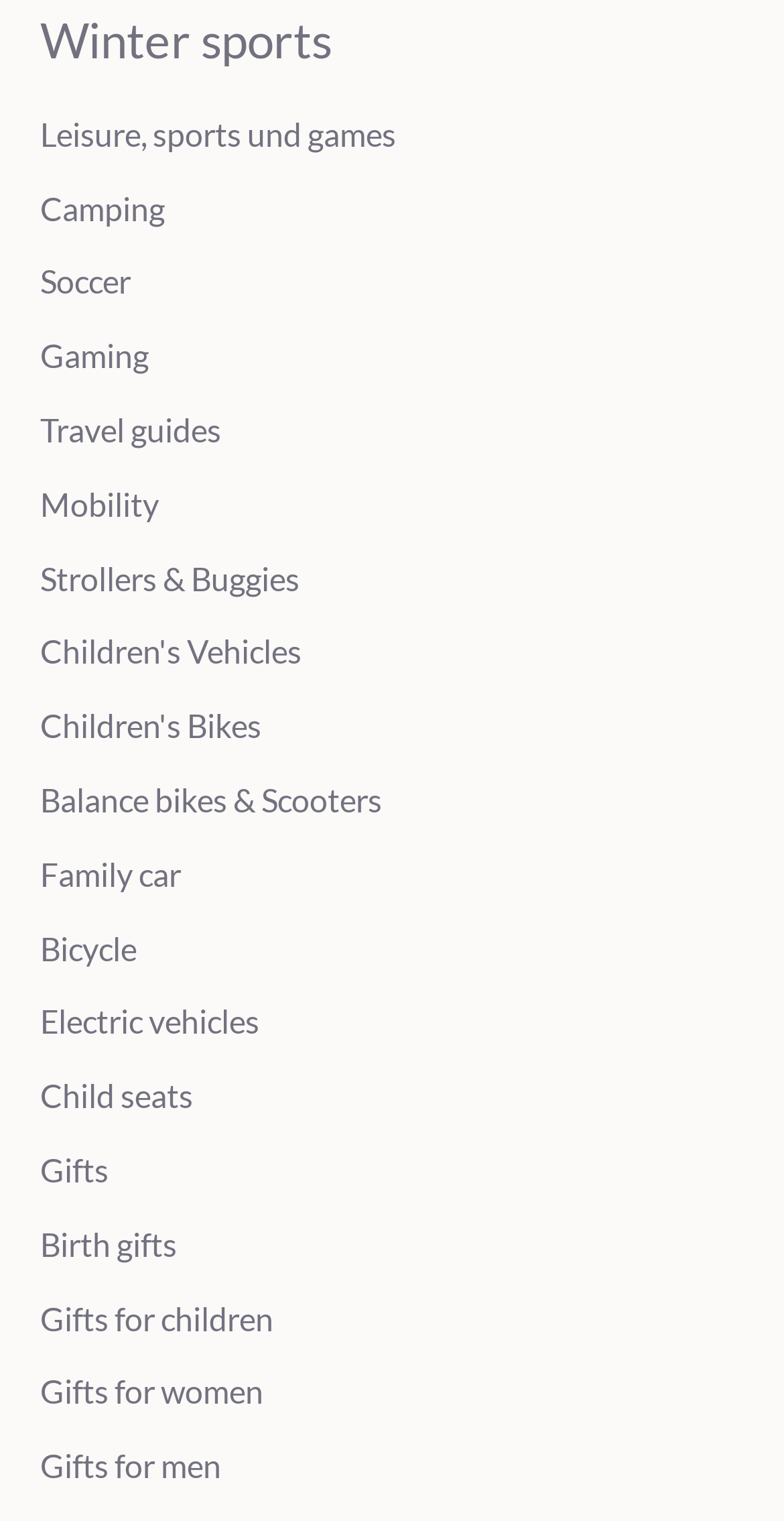Answer briefly with one word or phrase:
What is the last link on the webpage?

Gifts for men